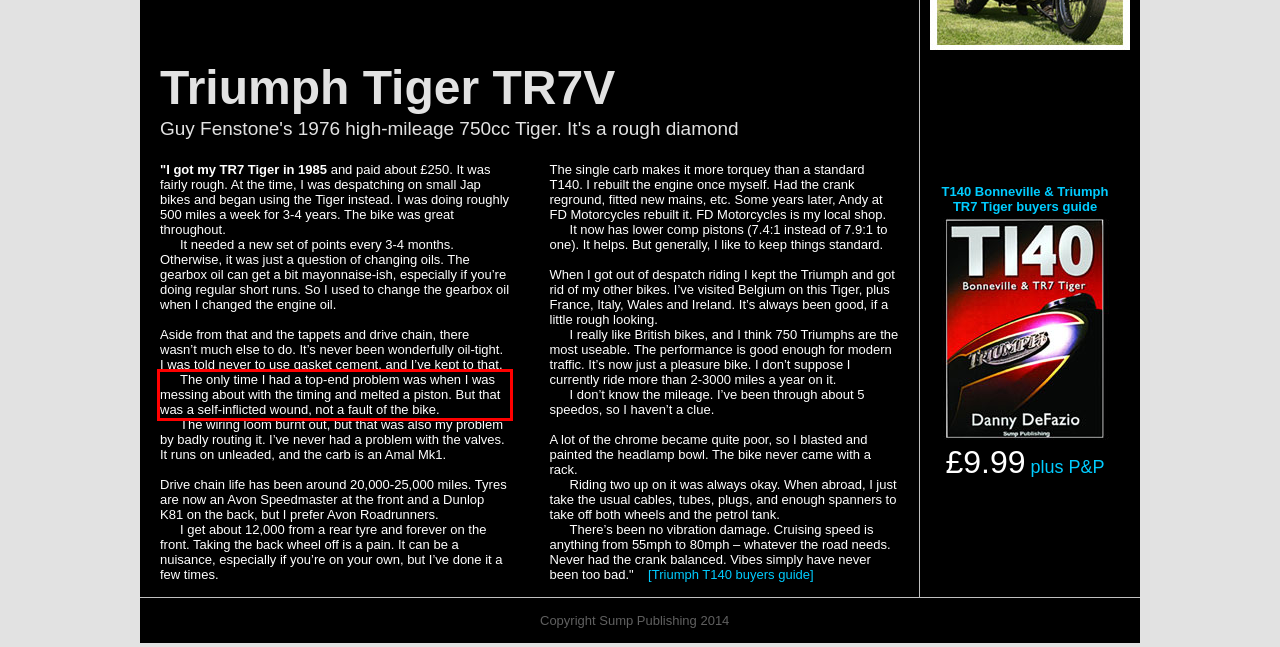You have a screenshot of a webpage with a red bounding box. Use OCR to generate the text contained within this red rectangle.

The only time I had a top-end problem was when I was messing about with the timing and melted a piston. But that was a self-inflicted wound, not a fault of the bike.